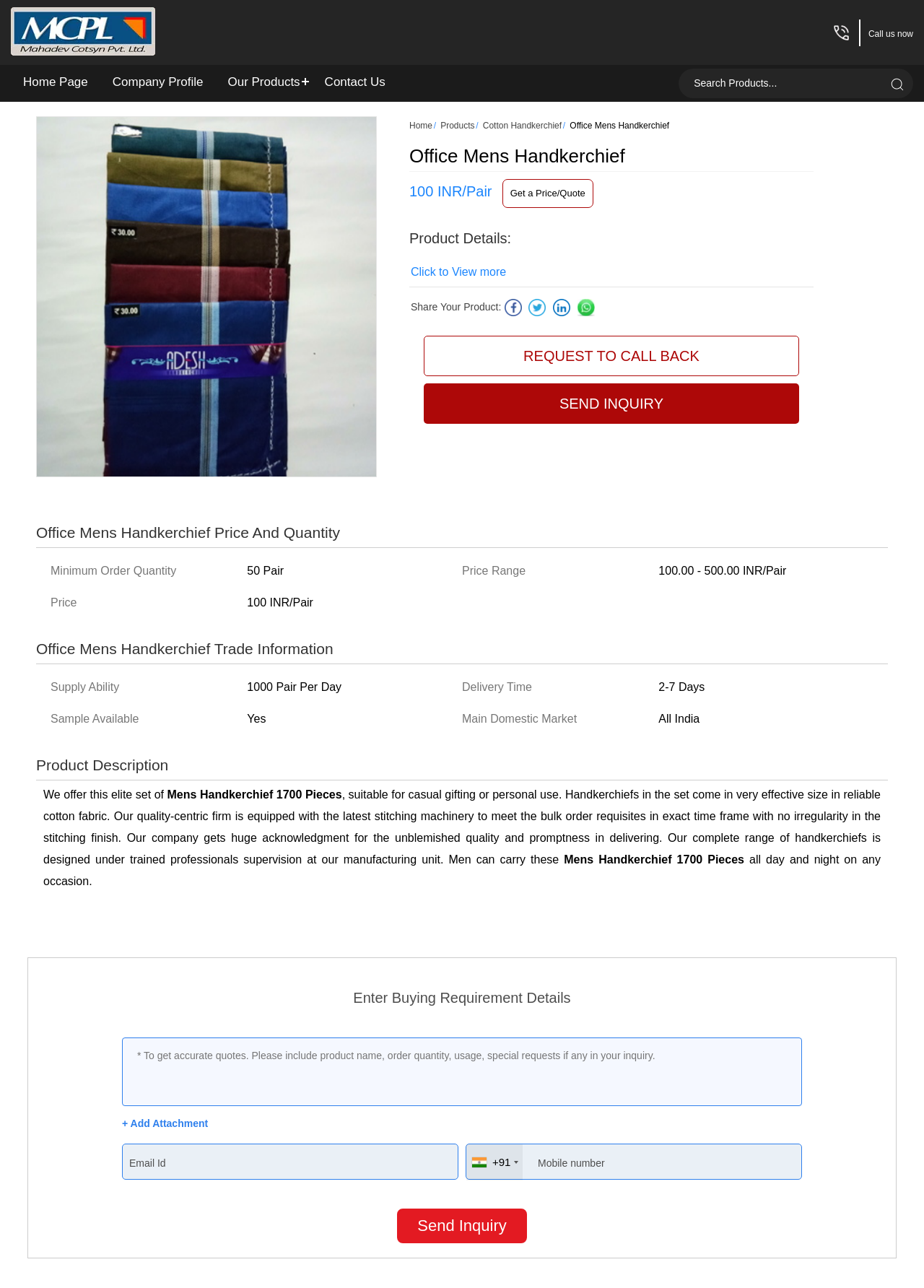Find the bounding box coordinates of the element to click in order to complete the given instruction: "Call the company."

[0.9, 0.018, 0.921, 0.033]